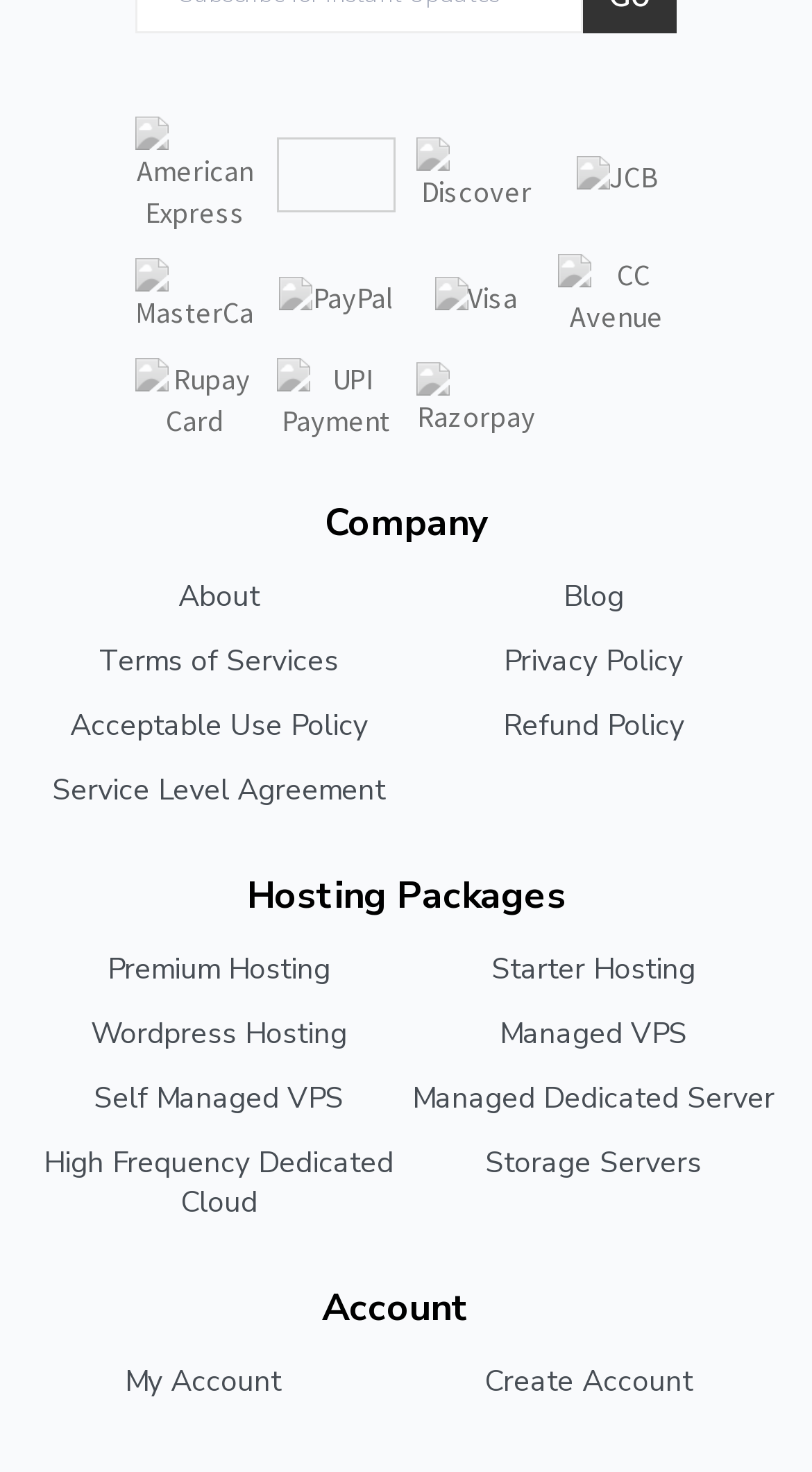Determine the bounding box for the HTML element described here: "Starter Hosting". The coordinates should be given as [left, top, right, bottom] with each number being a float between 0 and 1.

[0.5, 0.645, 0.962, 0.672]